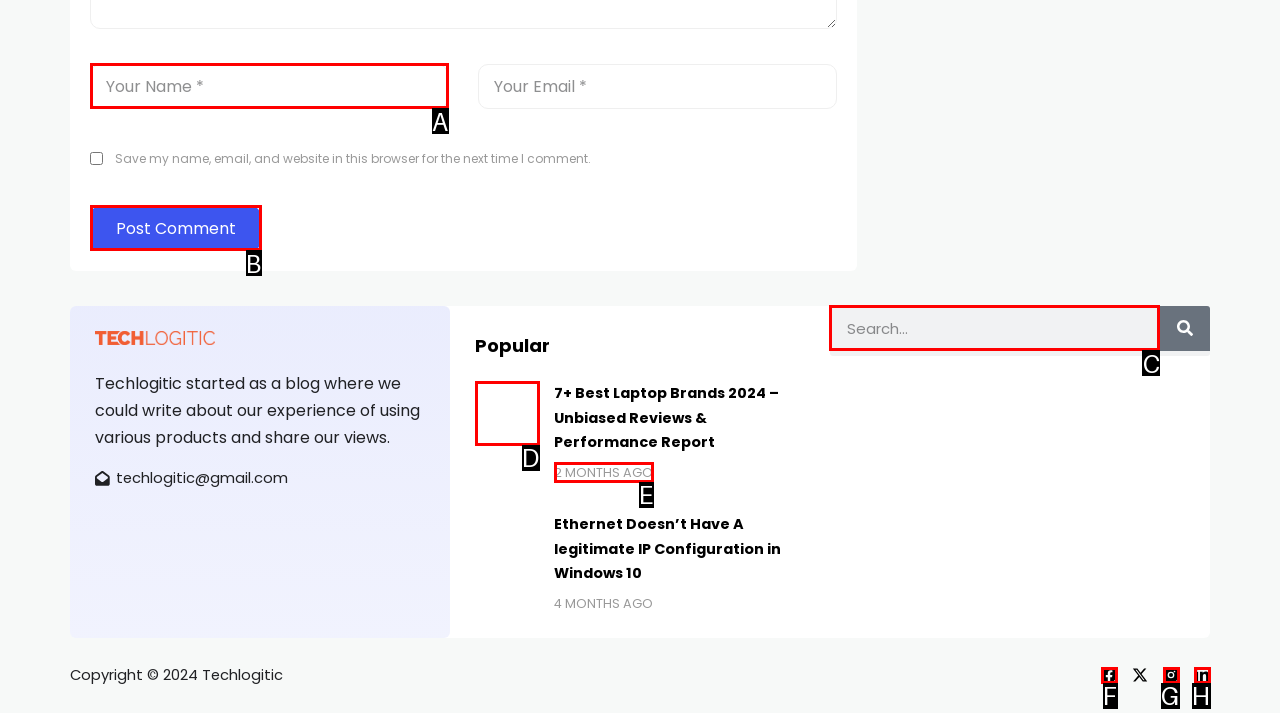Determine which UI element I need to click to achieve the following task: Search for something Provide your answer as the letter of the selected option.

C